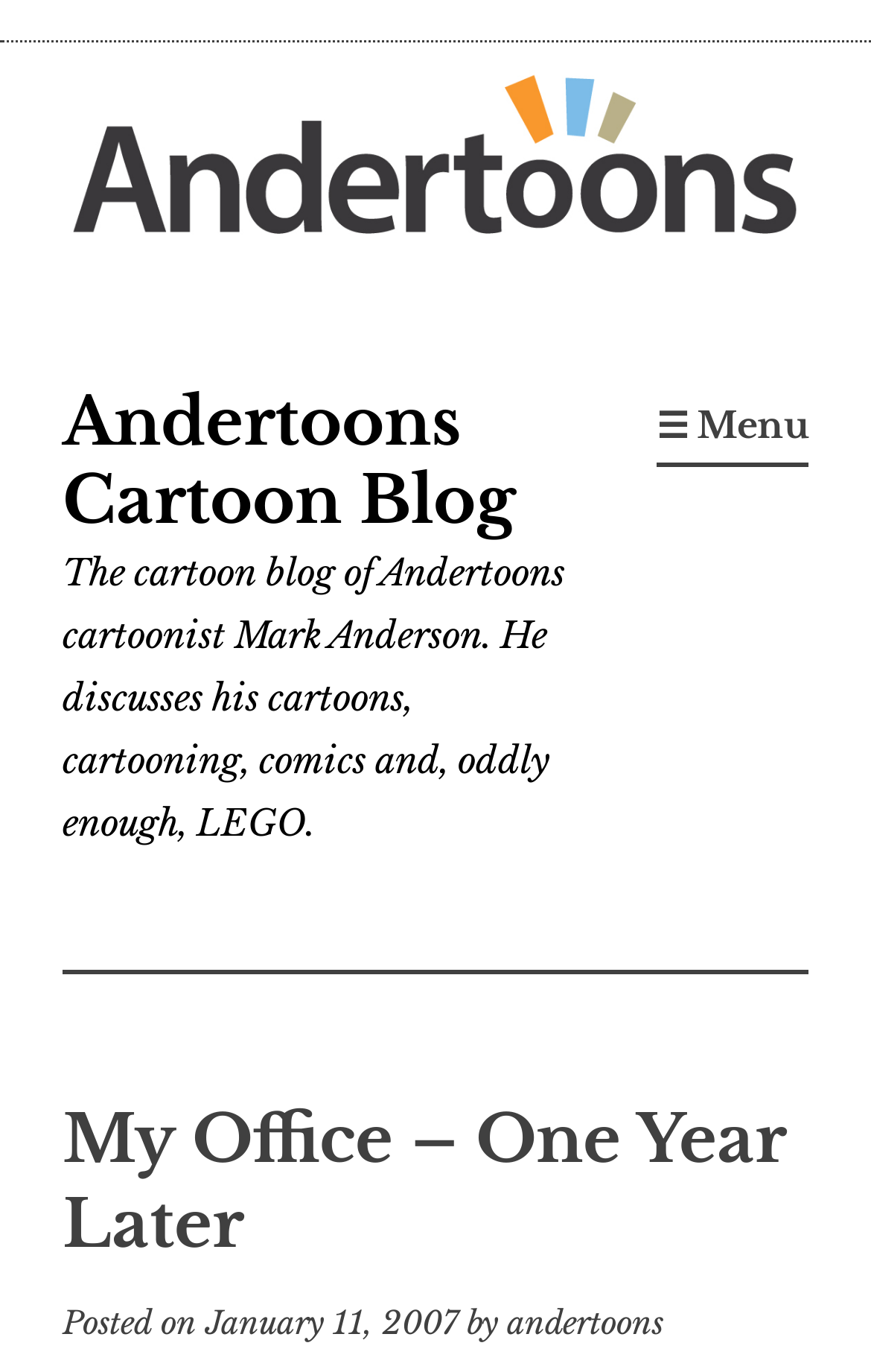Extract the primary headline from the webpage and present its text.

My Office – One Year Later